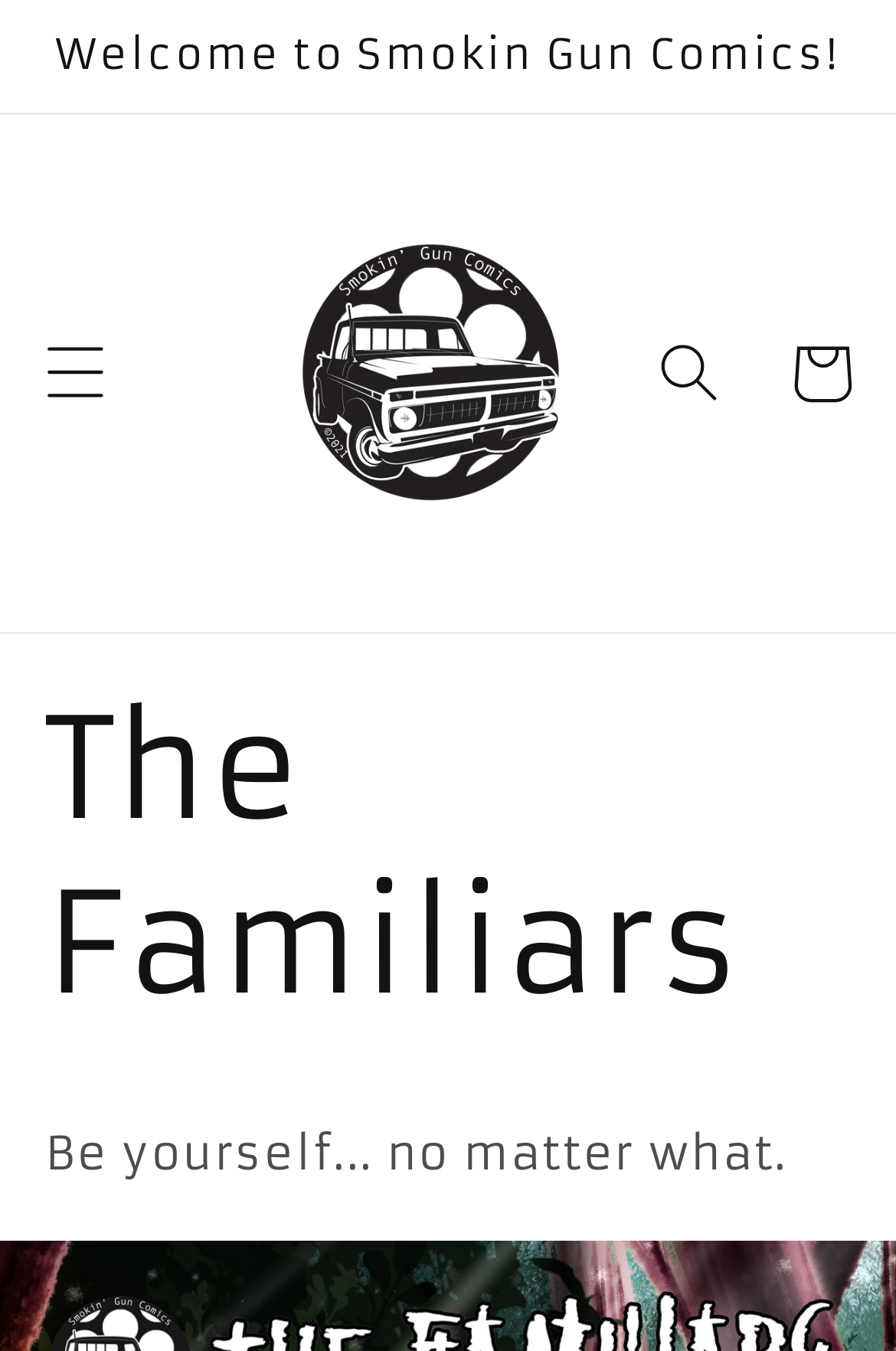Give a short answer using one word or phrase for the question:
How many links are on the top navigation bar?

2